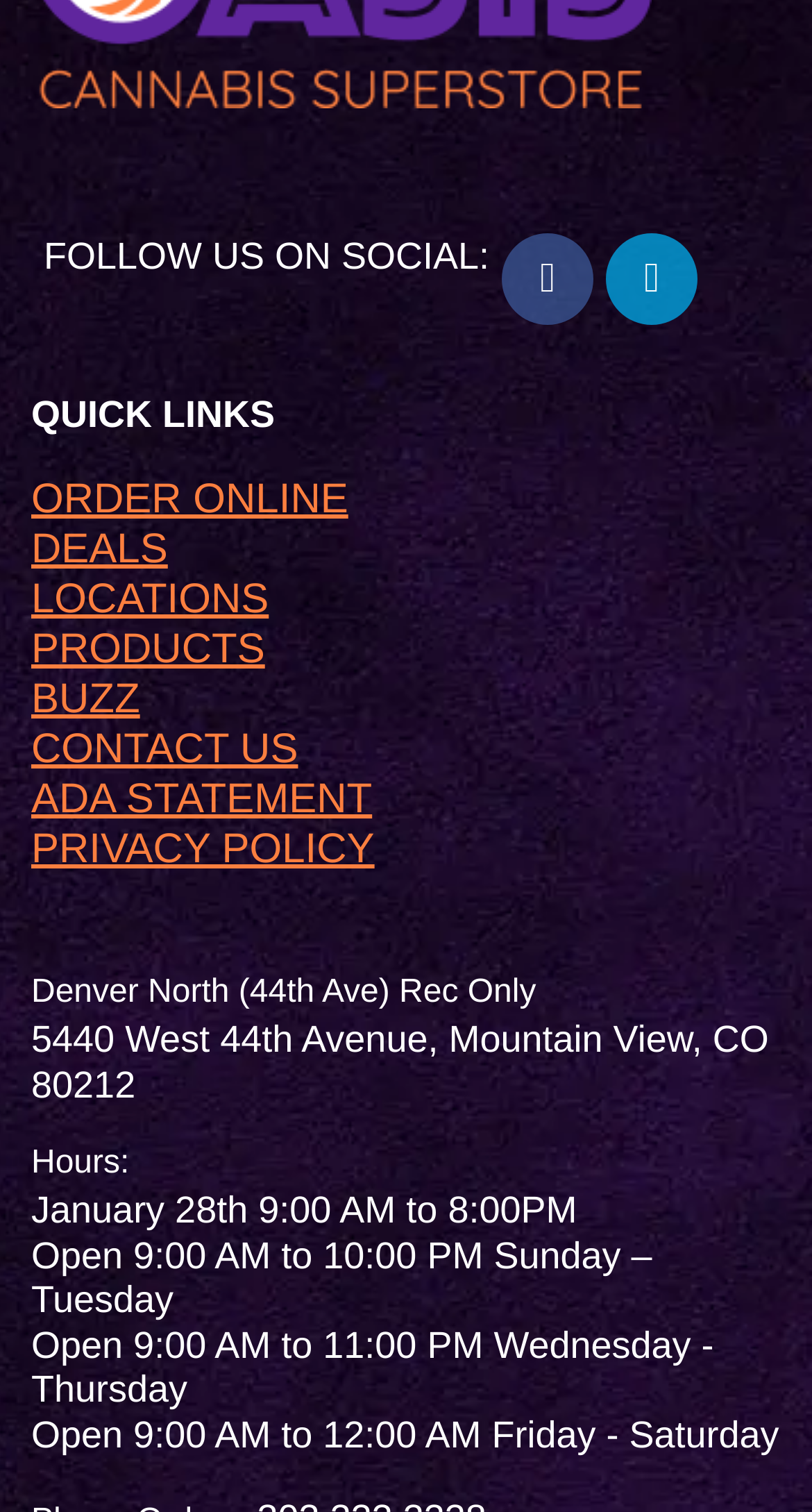Identify the bounding box coordinates for the UI element that matches this description: "Twitter".

[0.746, 0.154, 0.859, 0.215]